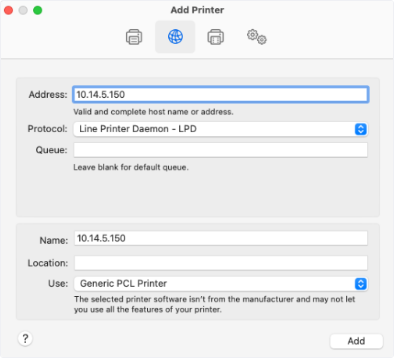Consider the image and give a detailed and elaborate answer to the question: 
What type of printer is selected in the 'Use' field?

The 'Use' field specifies that the selected printer type is 'Generic PCL Printer', which may limit access to certain printer features if the driver is not from the manufacturer.